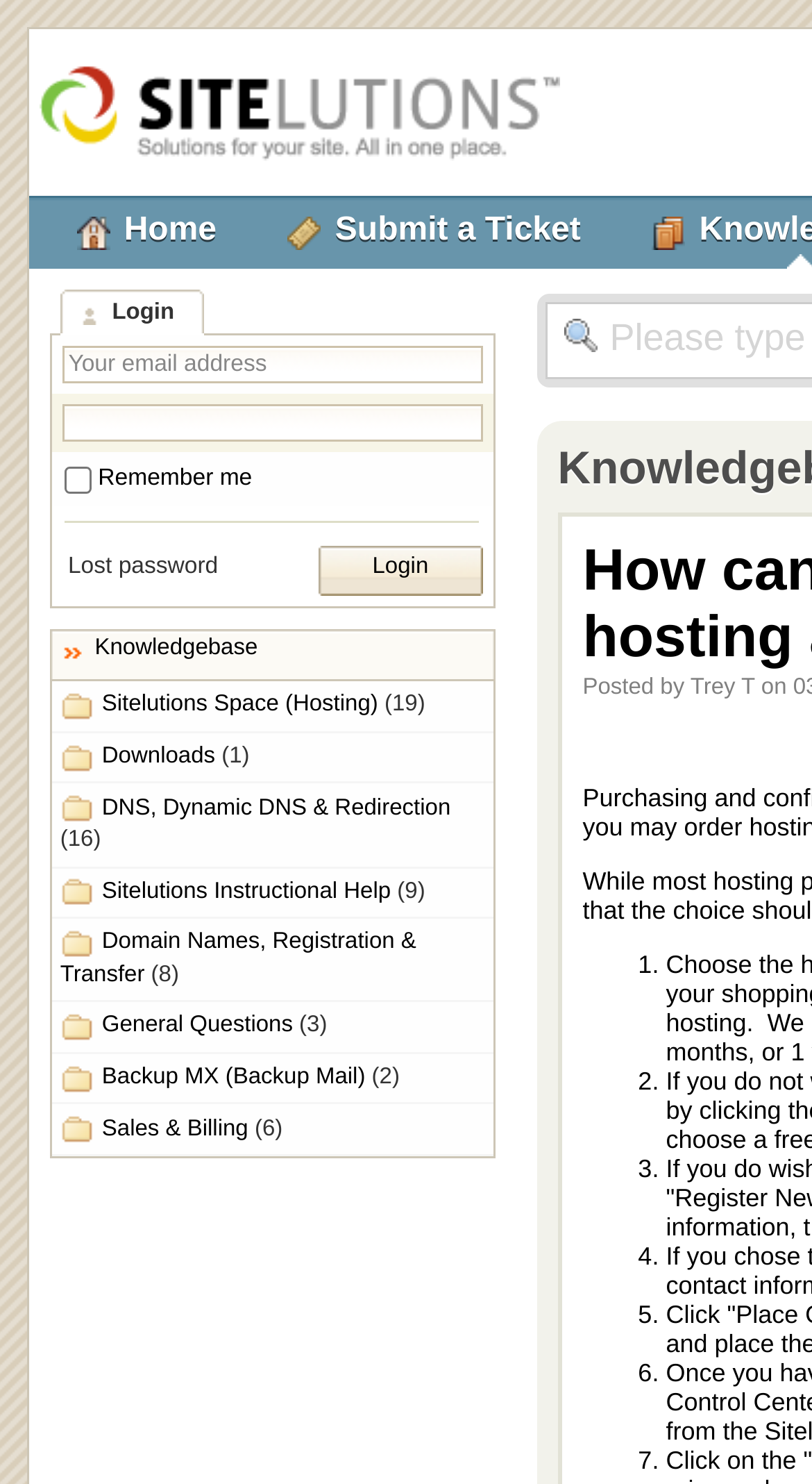Refer to the image and provide an in-depth answer to the question:
How many links are there in the main navigation menu?

The main navigation menu has three links: 'Home', 'Submit a Ticket', and 'Login'. These links are located at the top of the webpage, with bounding boxes of [0.058, 0.136, 0.295, 0.182], [0.318, 0.136, 0.744, 0.182], and [0.061, 0.196, 0.251, 0.227] respectively.